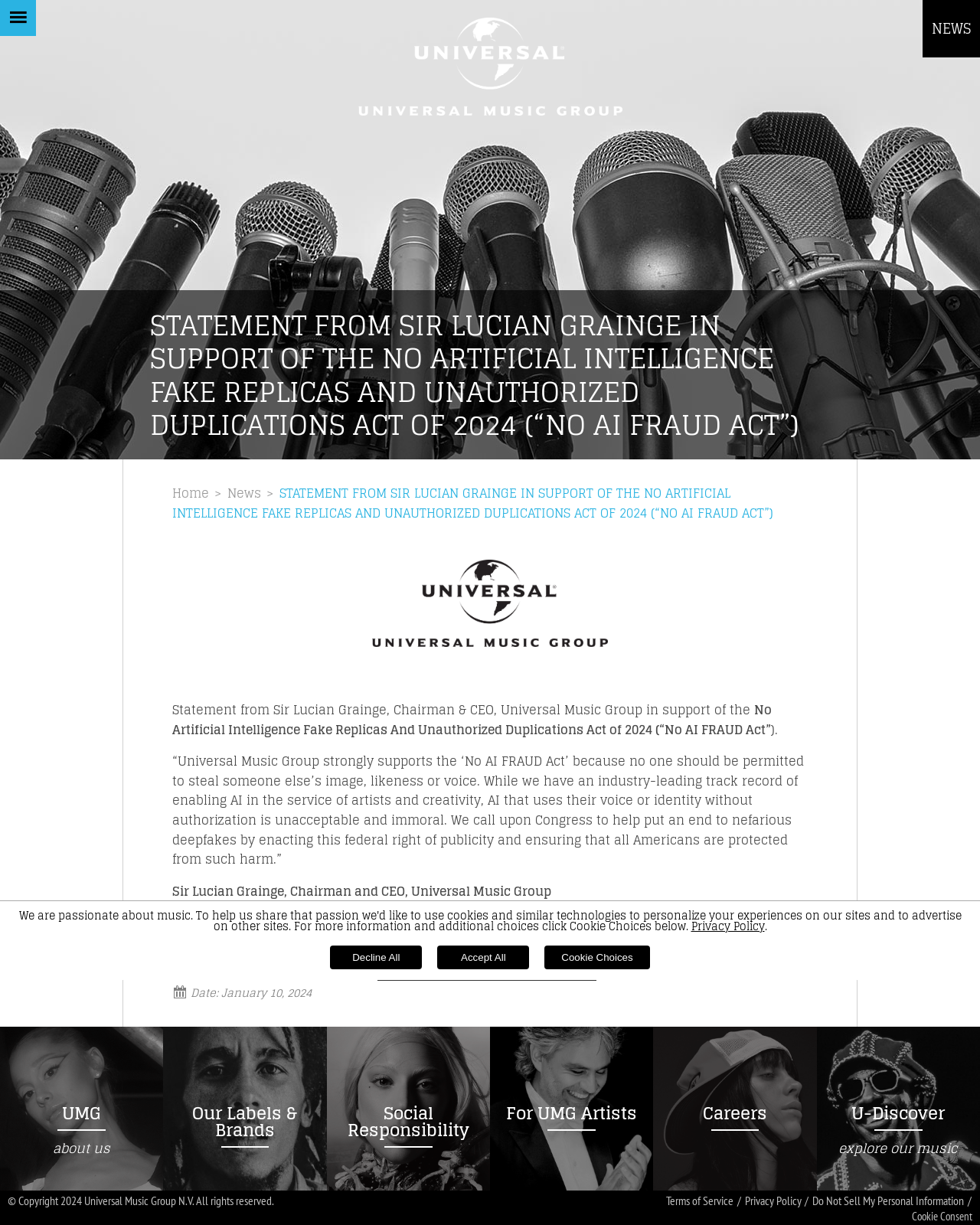Offer an in-depth caption of the entire webpage.

This webpage appears to be a statement from Sir Lucian Grainge, Chairman & CEO of Universal Music Group, in support of the No Artificial Intelligence Fake Replicas and Unauthorized Duplications Act of 2024 (“No AI FRAUD Act”). 

At the top of the page, there is a navigation menu with links to "Home" and "News". Below this, there is a heading with the title of the statement, followed by a paragraph of text that explains the purpose of the "No AI FRAUD Act". 

The main content of the page is divided into two sections. The first section contains a statement from Sir Lucian Grainge, which discusses the importance of protecting artists' rights and preventing the misuse of AI technology. The second section lists the bipartisan legislators who introduced the bill, including Representatives María Elvira Salazar, Madeleine Dean, Nathaniel Moran, Joe Morelle, and Rob Wittman.

At the bottom of the page, there is a section with links to various Universal Music Group websites, including Ariana Grande, Bob Marley, Lady Gaga, Andrea Bocelli, and Billie Eilish. There are also links to the company's social responsibility page, careers page, and U-Discover music exploration page.

In the footer section, there are links to the company's terms of service, privacy policy, and cookie consent policy, as well as a copyright notice. There are also social media links to Facebook, Twitter, Instagram, and a signup button.

On the right side of the page, there is a newsletter signup form where users can enter their email address, zip code, and country to receive news from their favorite artists.